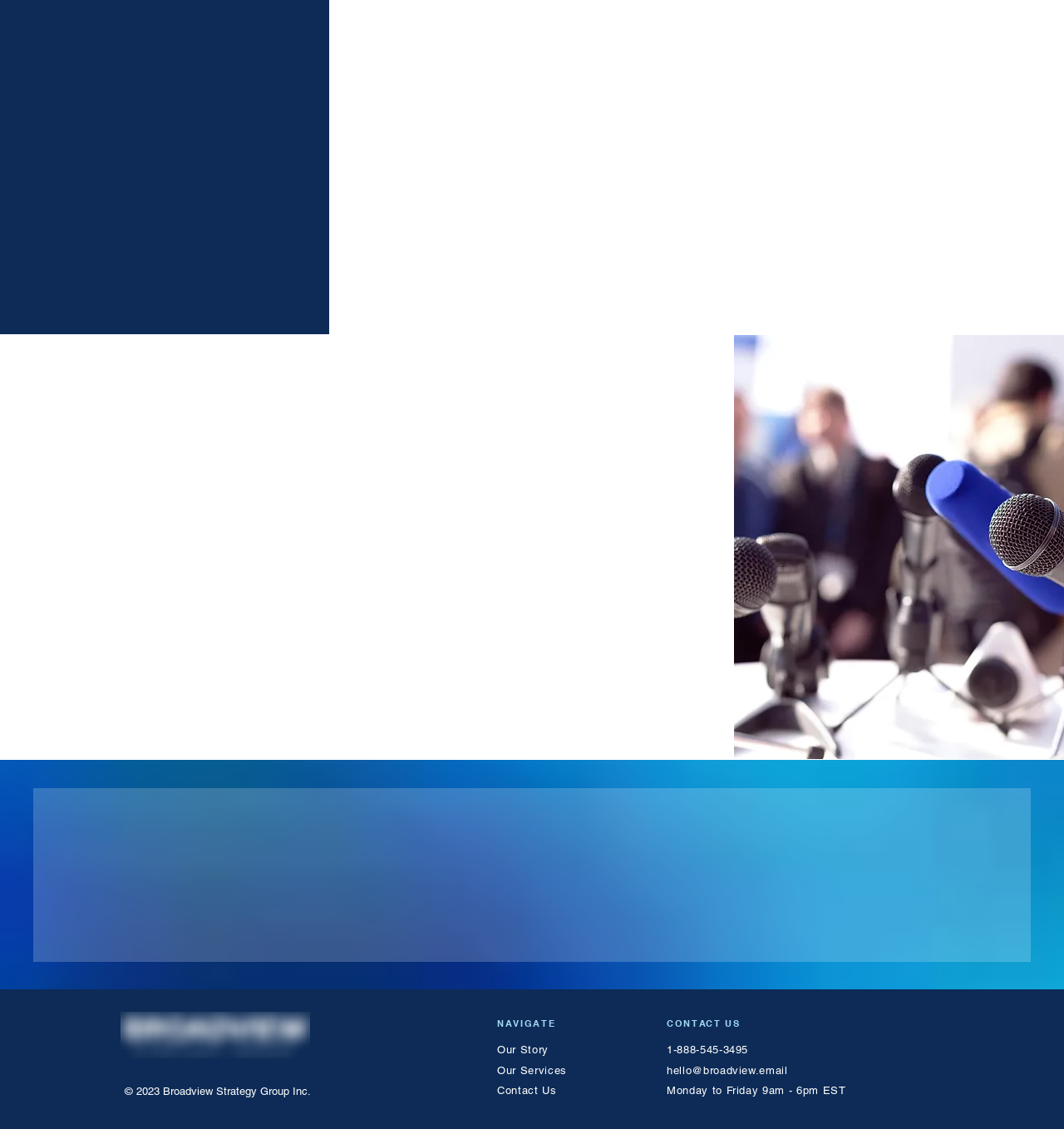Provide the bounding box for the UI element matching this description: "Contact Us".

[0.467, 0.961, 0.523, 0.972]